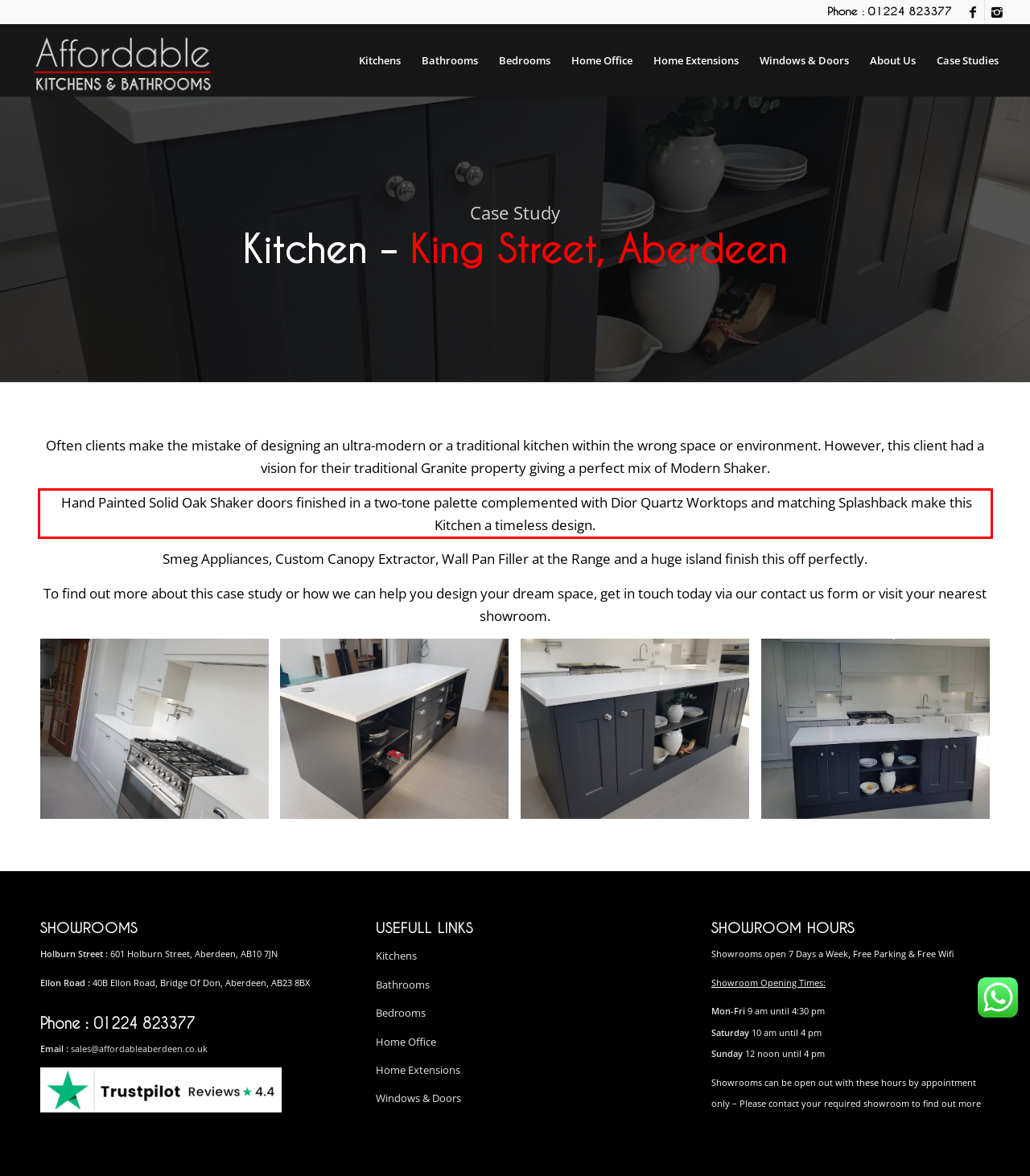Given the screenshot of a webpage, identify the red rectangle bounding box and recognize the text content inside it, generating the extracted text.

Hand Painted Solid Oak Shaker doors finished in a two-tone palette complemented with Dior Quartz Worktops and matching Splashback make this Kitchen a timeless design.